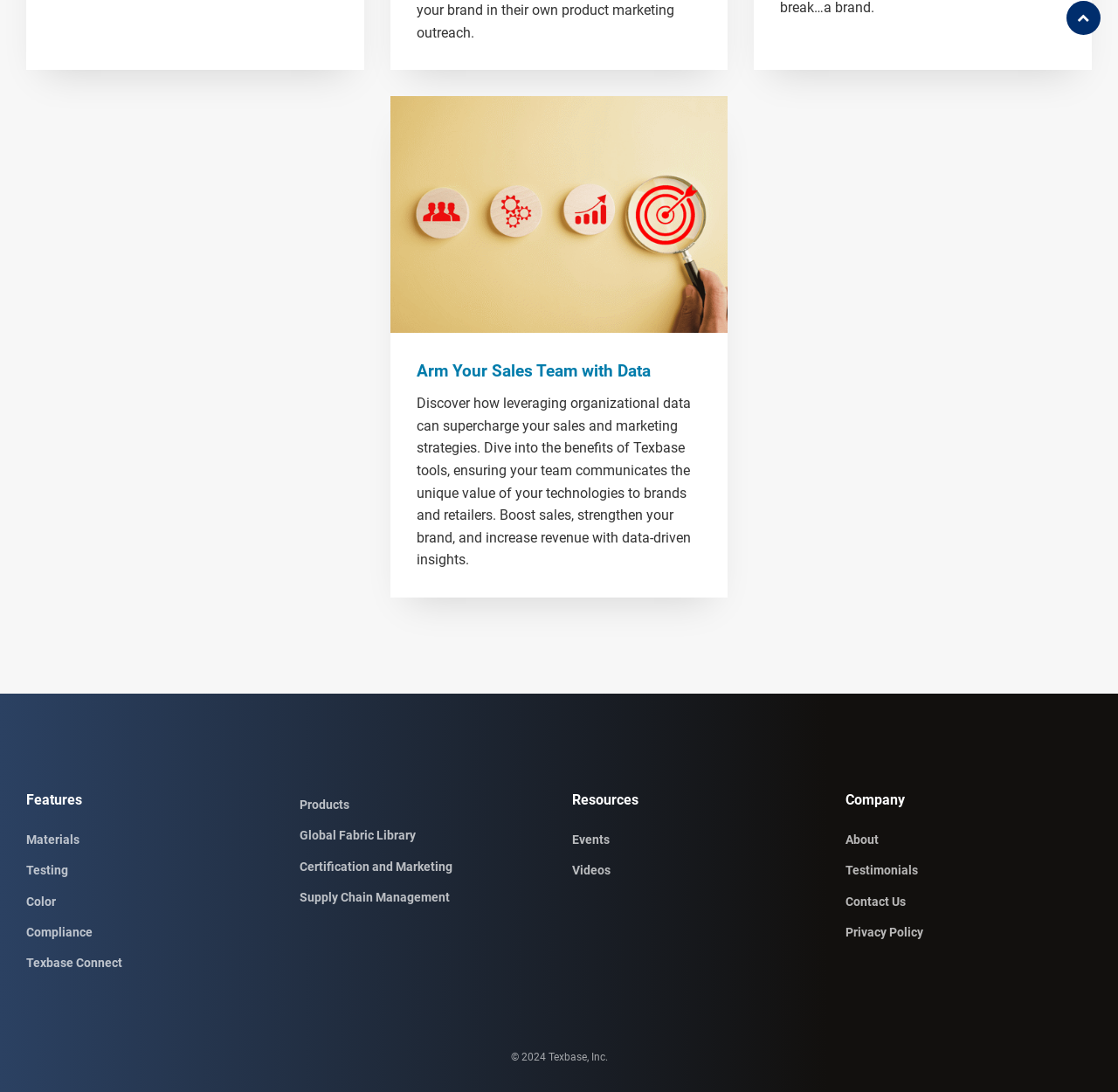Refer to the image and provide an in-depth answer to the question:
How many links are listed under 'Features'?

Under the 'Features' heading, there are five links listed: 'Materials', 'Testing', 'Color', 'Compliance', and 'Texbase Connect'. This can be determined by looking at the links which are nested under the 'Features' heading.